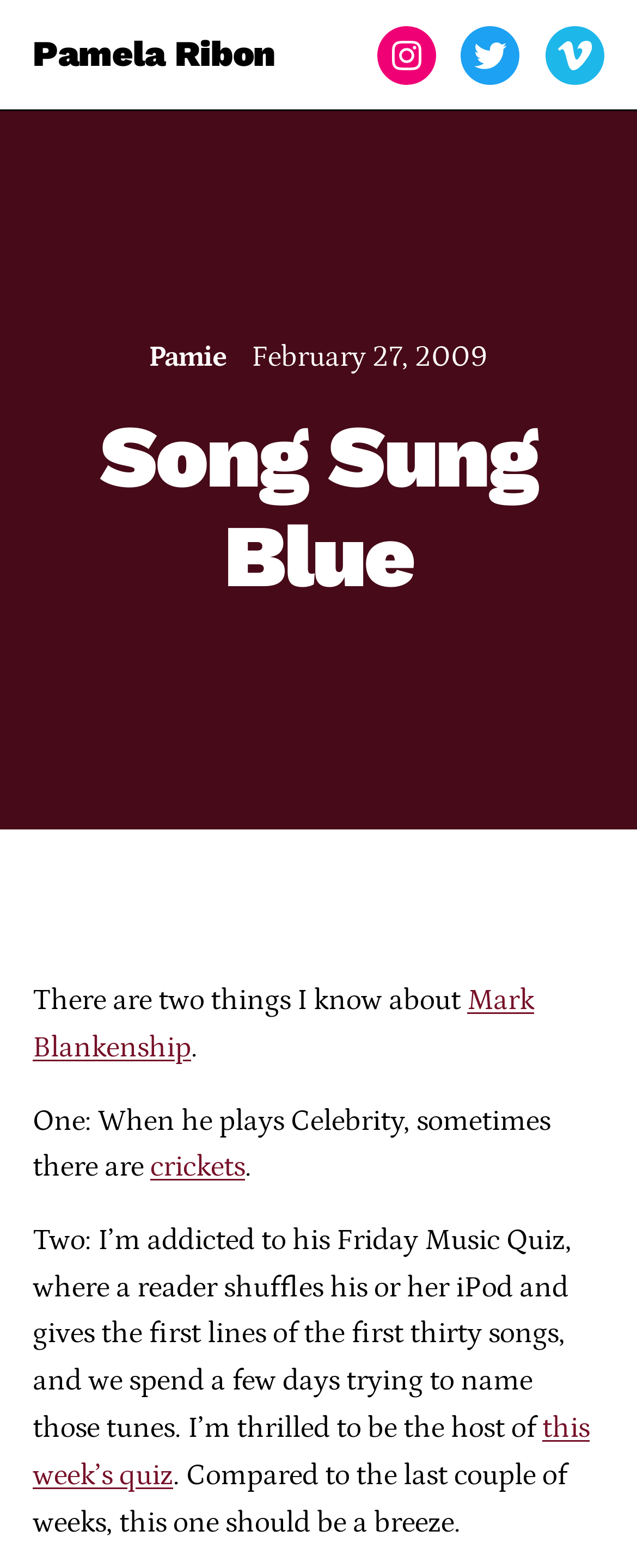What is the current state of the quiz compared to the last couple of weeks?
With the help of the image, please provide a detailed response to the question.

According to the text, the current quiz should be a breeze compared to the last couple of weeks.